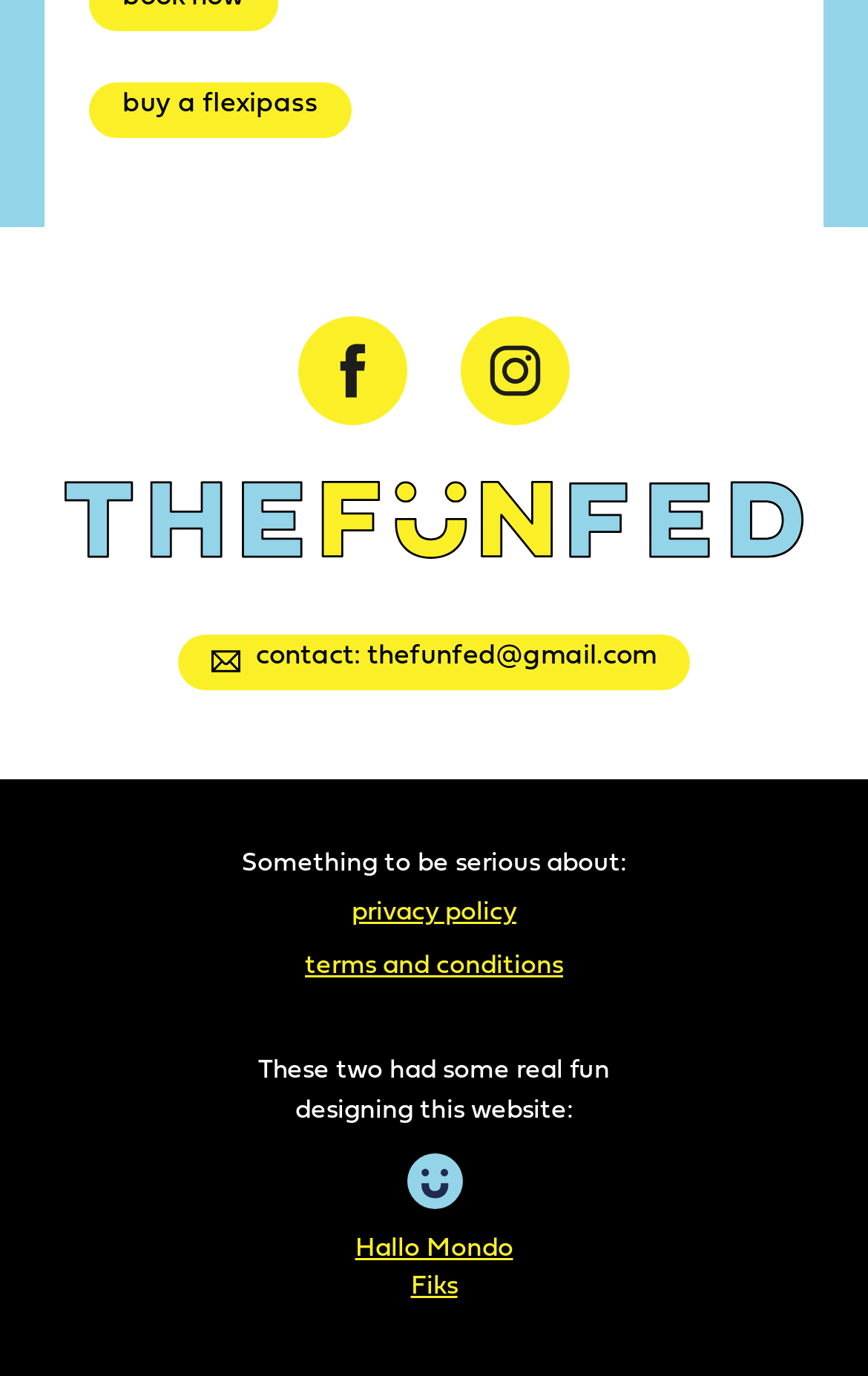How many images are there on the webpage?
Based on the image, provide a one-word or brief-phrase response.

5